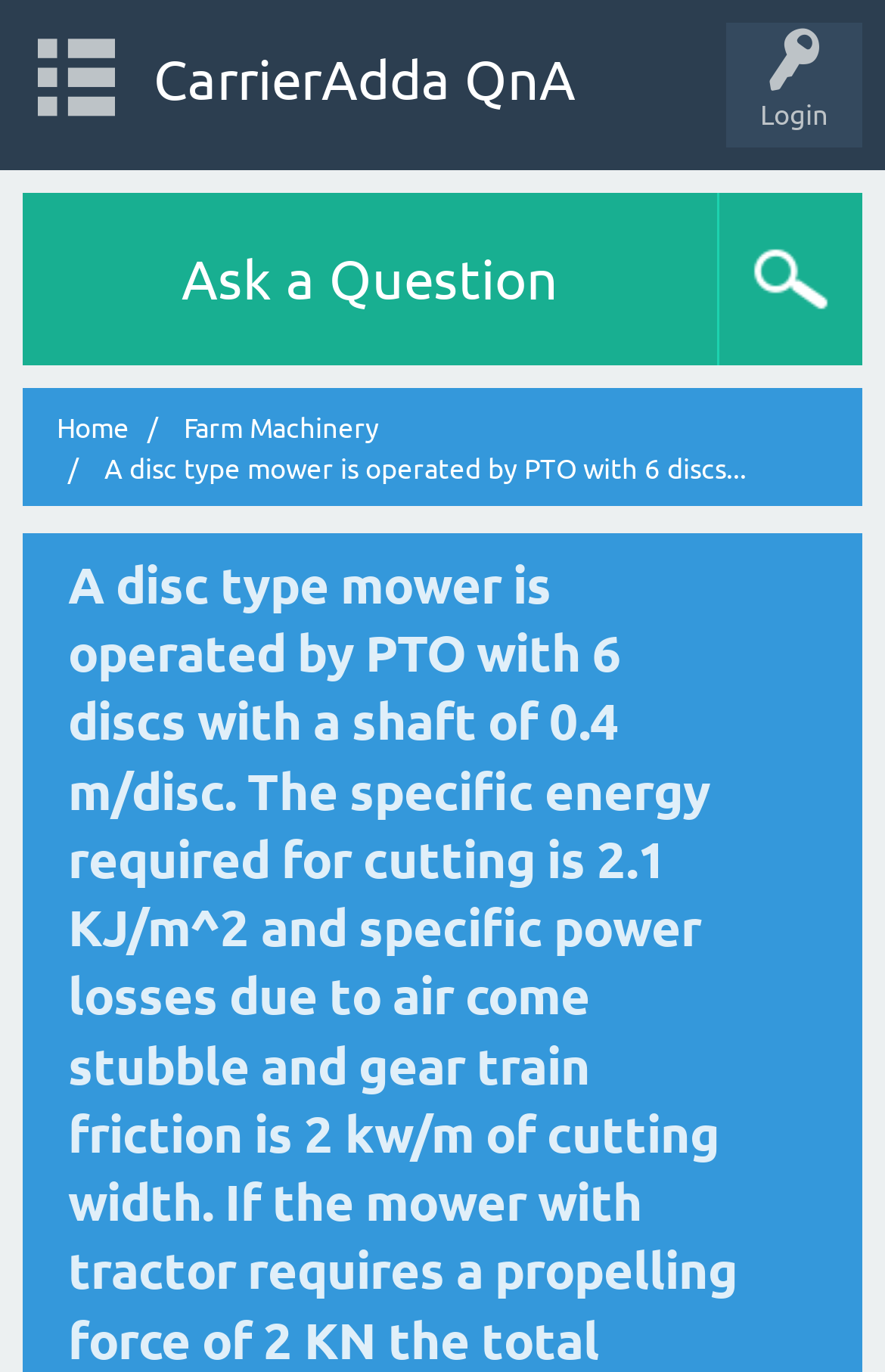Answer the question below in one word or phrase:
What is the link at the top-right corner of the page?

Login